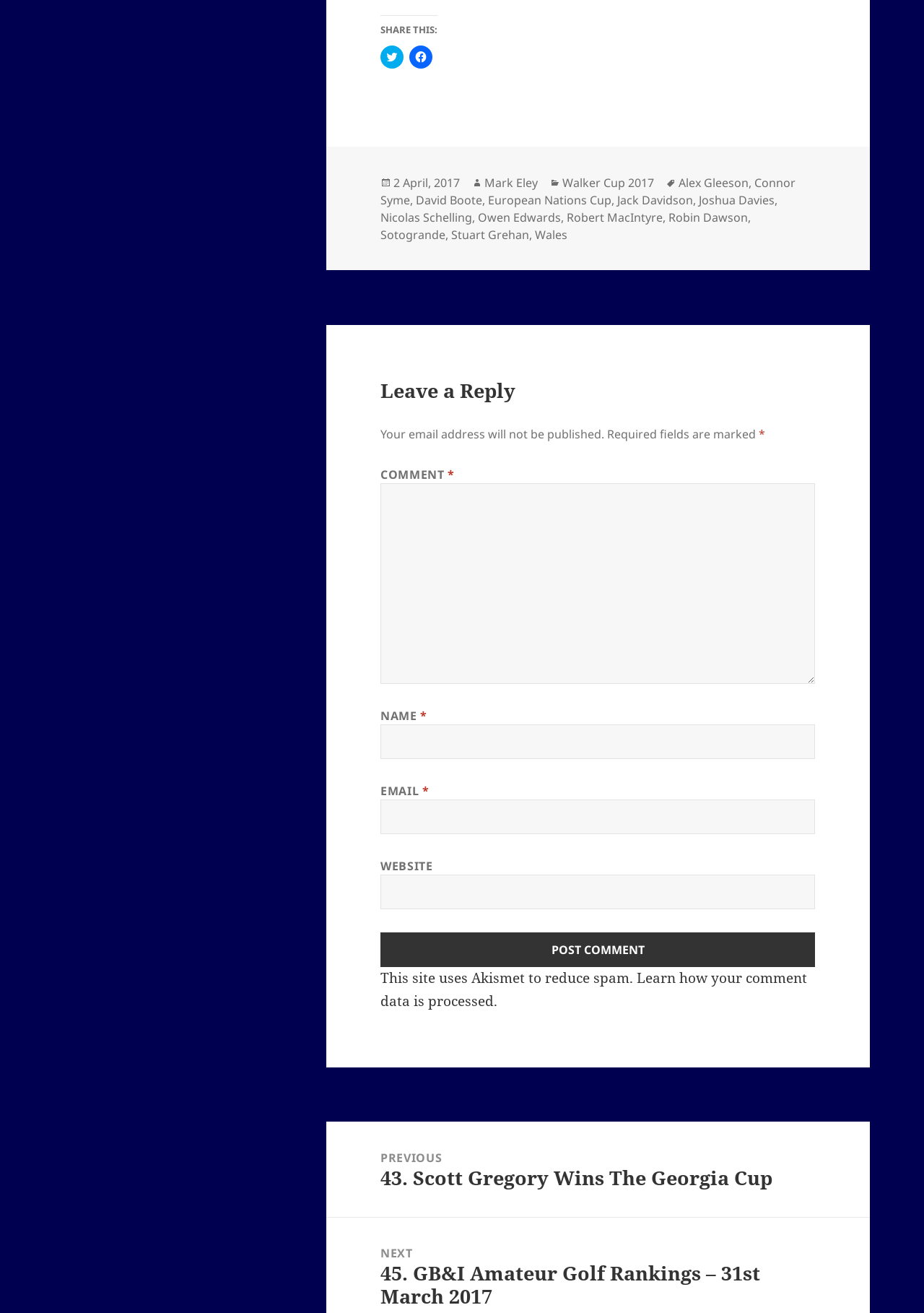Identify the bounding box coordinates necessary to click and complete the given instruction: "Leave a reply".

[0.412, 0.289, 0.882, 0.306]